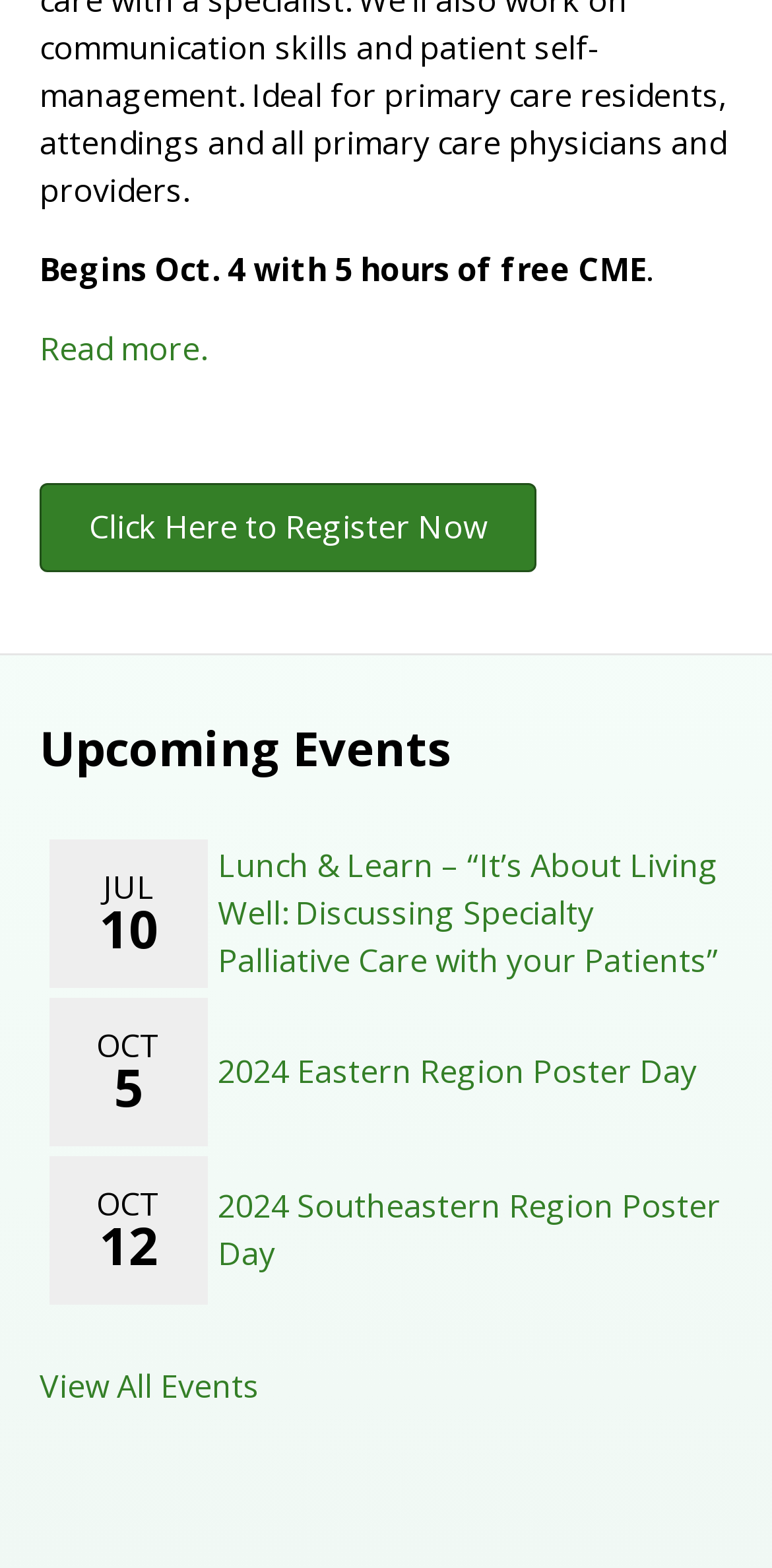Using the description "View All Events", predict the bounding box of the relevant HTML element.

[0.051, 0.87, 0.336, 0.897]